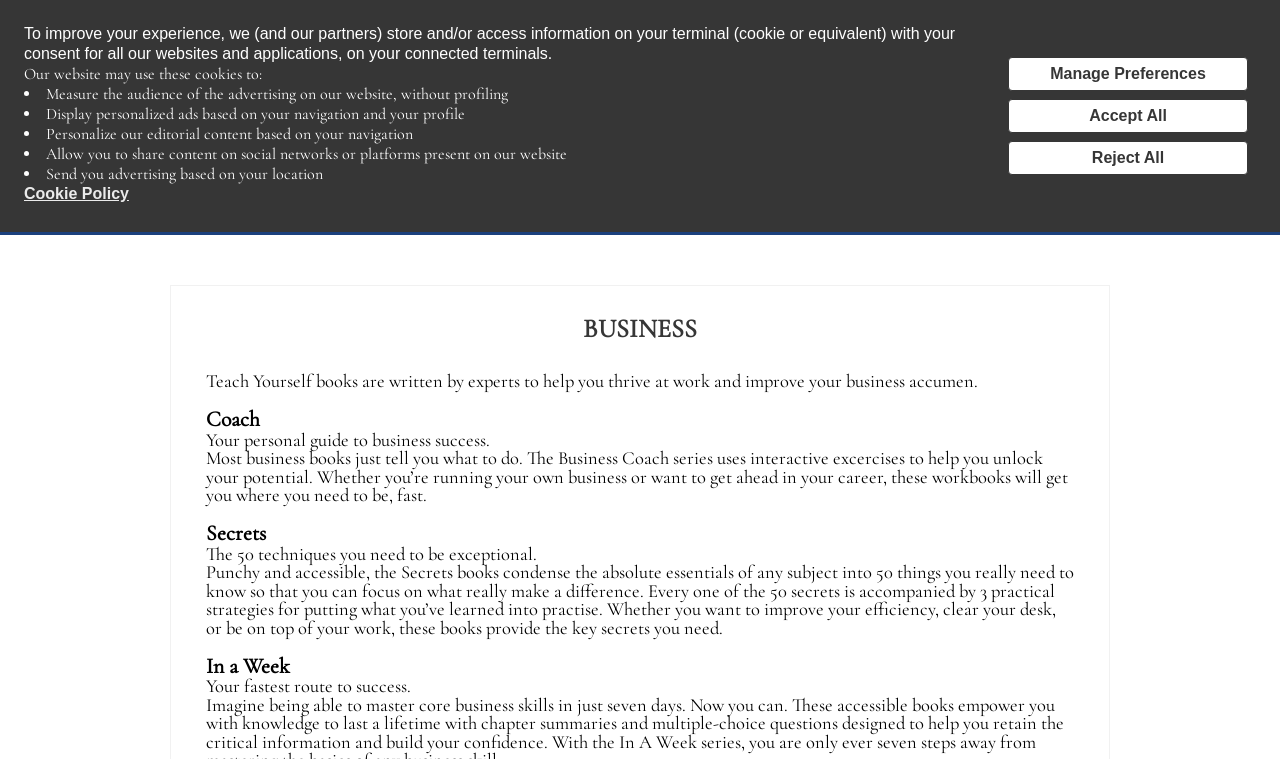Can you find the bounding box coordinates for the element that needs to be clicked to execute this instruction: "Click on the 'October 2017' link under 'ARCHIVES'"? The coordinates should be given as four float numbers between 0 and 1, i.e., [left, top, right, bottom].

None